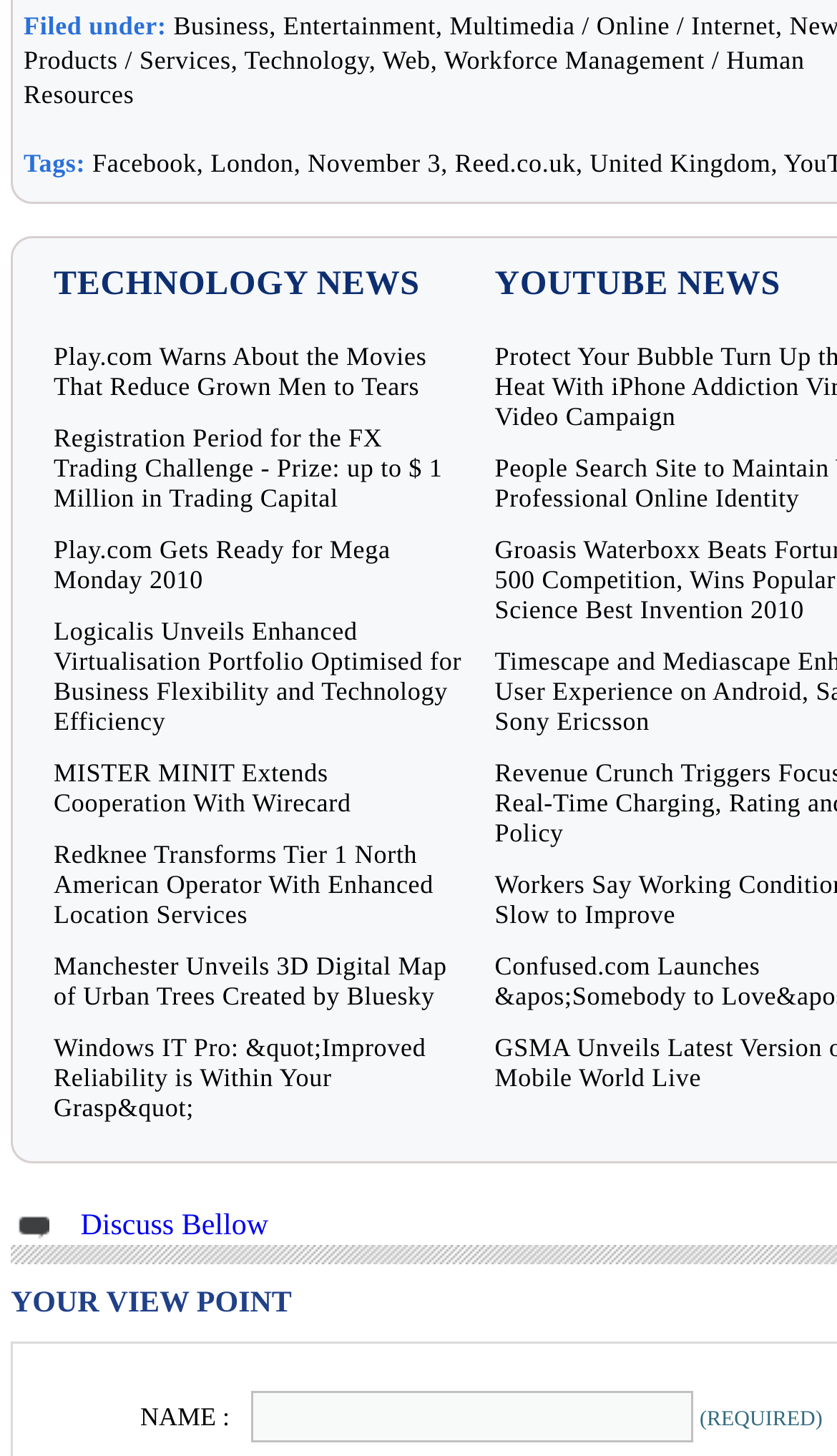Find the bounding box coordinates for the element described here: "Business".

[0.207, 0.007, 0.322, 0.028]